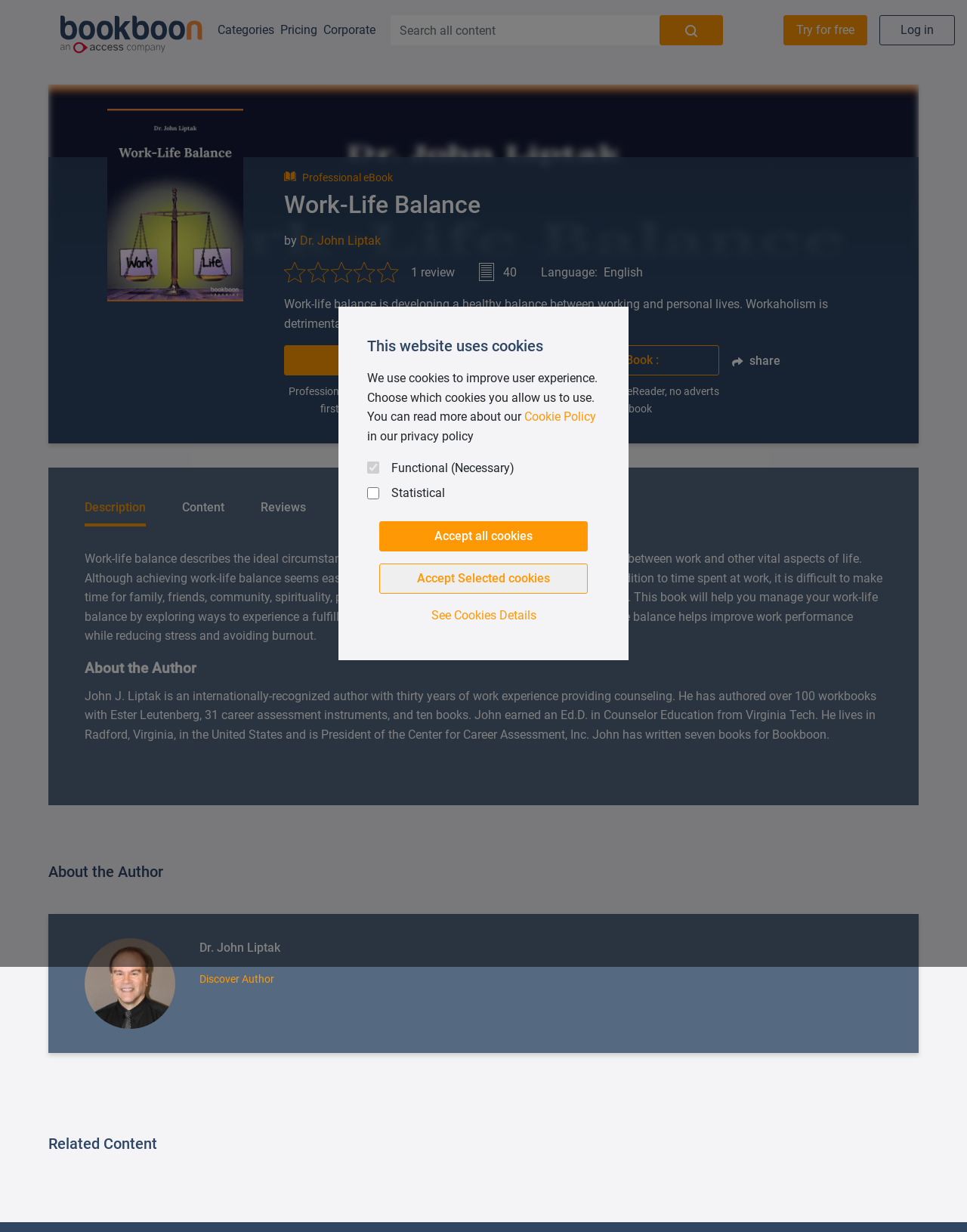Answer the question briefly using a single word or phrase: 
Who is the author of the eBook?

Dr. John Liptak